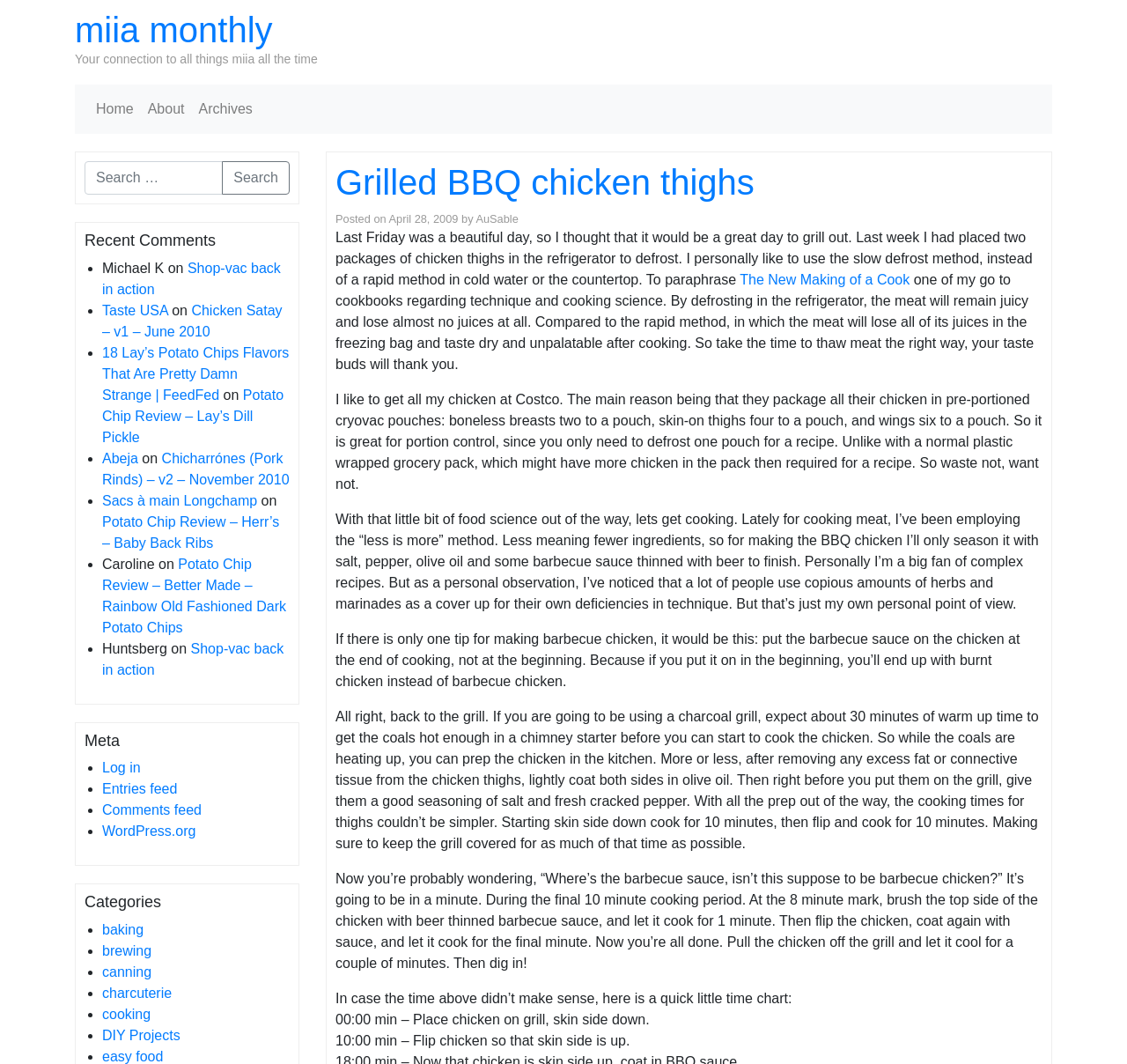Generate an in-depth caption that captures all aspects of the webpage.

The webpage is a blog post about grilled BBQ chicken thighs. At the top, there is a heading "miia monthly" and a link to the same title. Below that, there is a static text "Your connection to all things miia all the time". 

On the top-right side, there are navigation links "Home", "About", and "Archives". Next to them, there is a search box with a button. 

Below the navigation links, there is a section titled "Recent Comments" with a list of comments from various users, including their names and the titles of their comments, which are links to the respective comment pages.

On the left side, there is a section titled "Meta" with links to "Log in", "Entries feed", "Comments feed", and "WordPress.org". Below that, there is a section titled "Categories" with a list of categories, including "baking", "brewing", "canning", and more, each with a link to the respective category page.

The main content of the webpage is the blog post about grilled BBQ chicken thighs. The post has a heading "Grilled BBQ chicken thighs" and is written by "AuSable". The post starts with a brief introduction to the recipe, followed by a discussion about the importance of defrosting meat properly. The author then shares their experience of buying chicken from Costco and their approach to cooking meat with fewer ingredients. The post concludes with a tip for making barbecue chicken, which is to put the barbecue sauce on the chicken at the end of cooking.